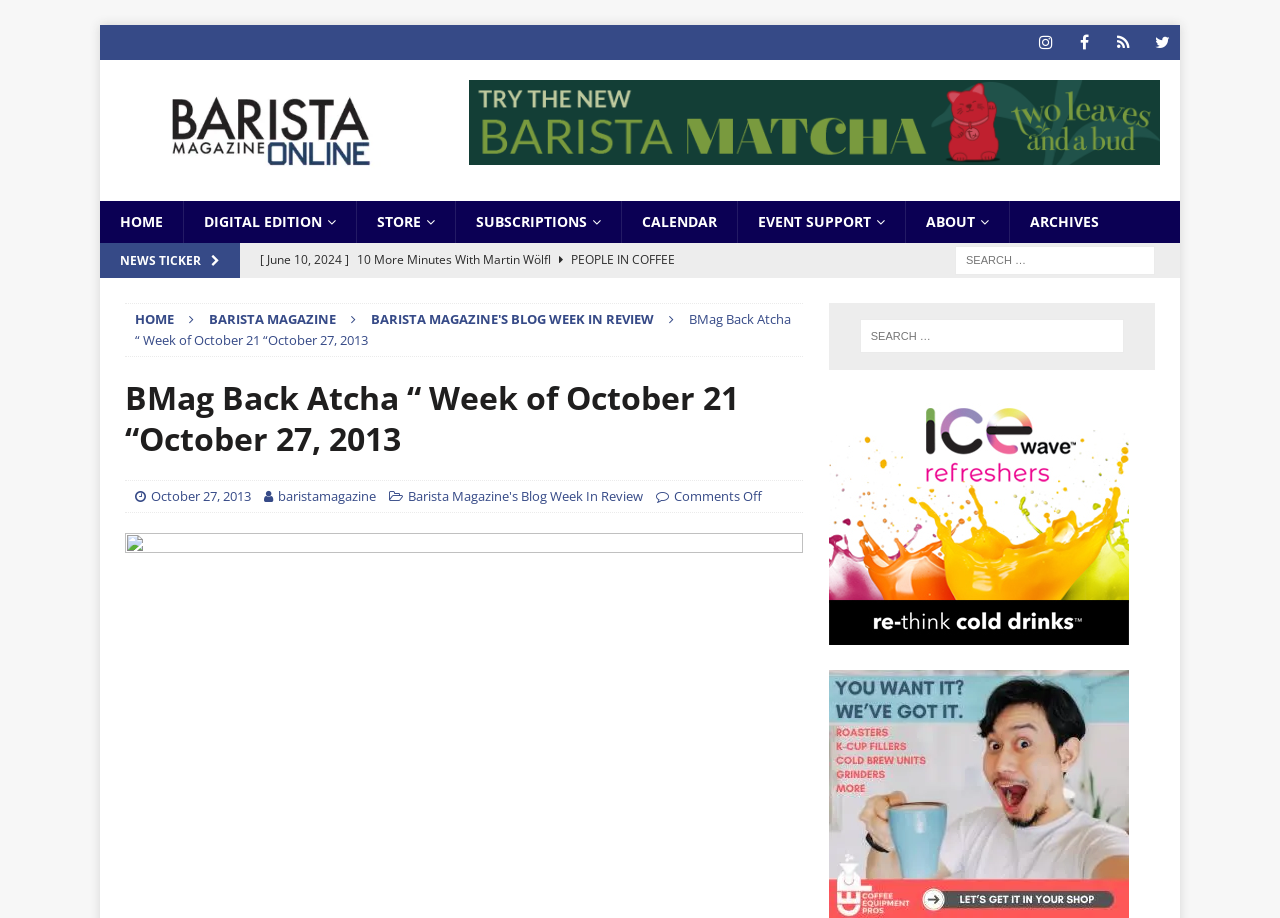Please identify and generate the text content of the webpage's main heading.

BMag Back Atcha “ Week of October 21 “October 27, 2013